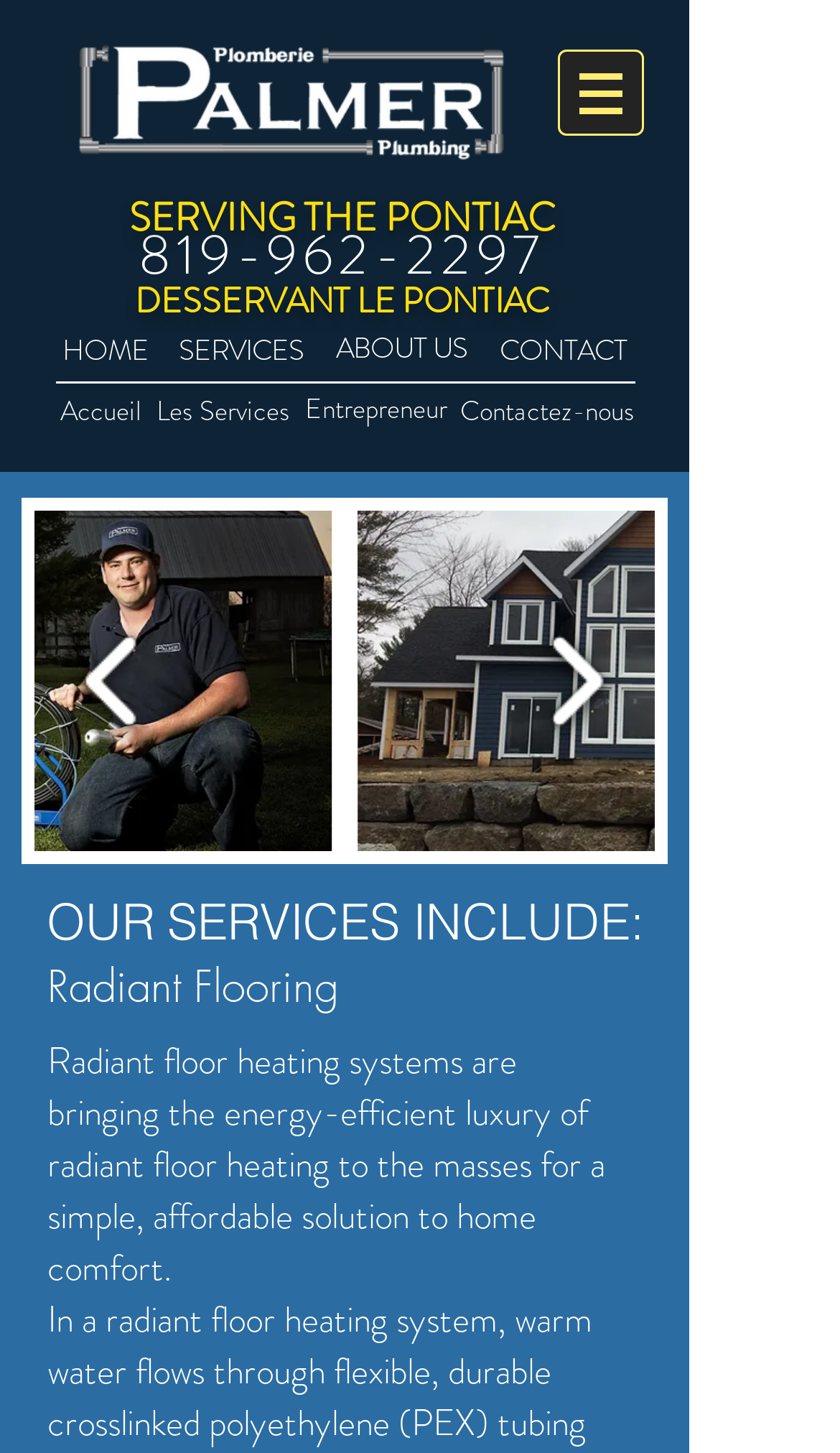Refer to the image and provide an in-depth answer to the question:
What is the benefit of Radiant Flooring?

I found the benefit by reading the static text element that describes Radiant Flooring, which mentions 'bringing the energy-efficient luxury of radiant floor heating to the masses'.